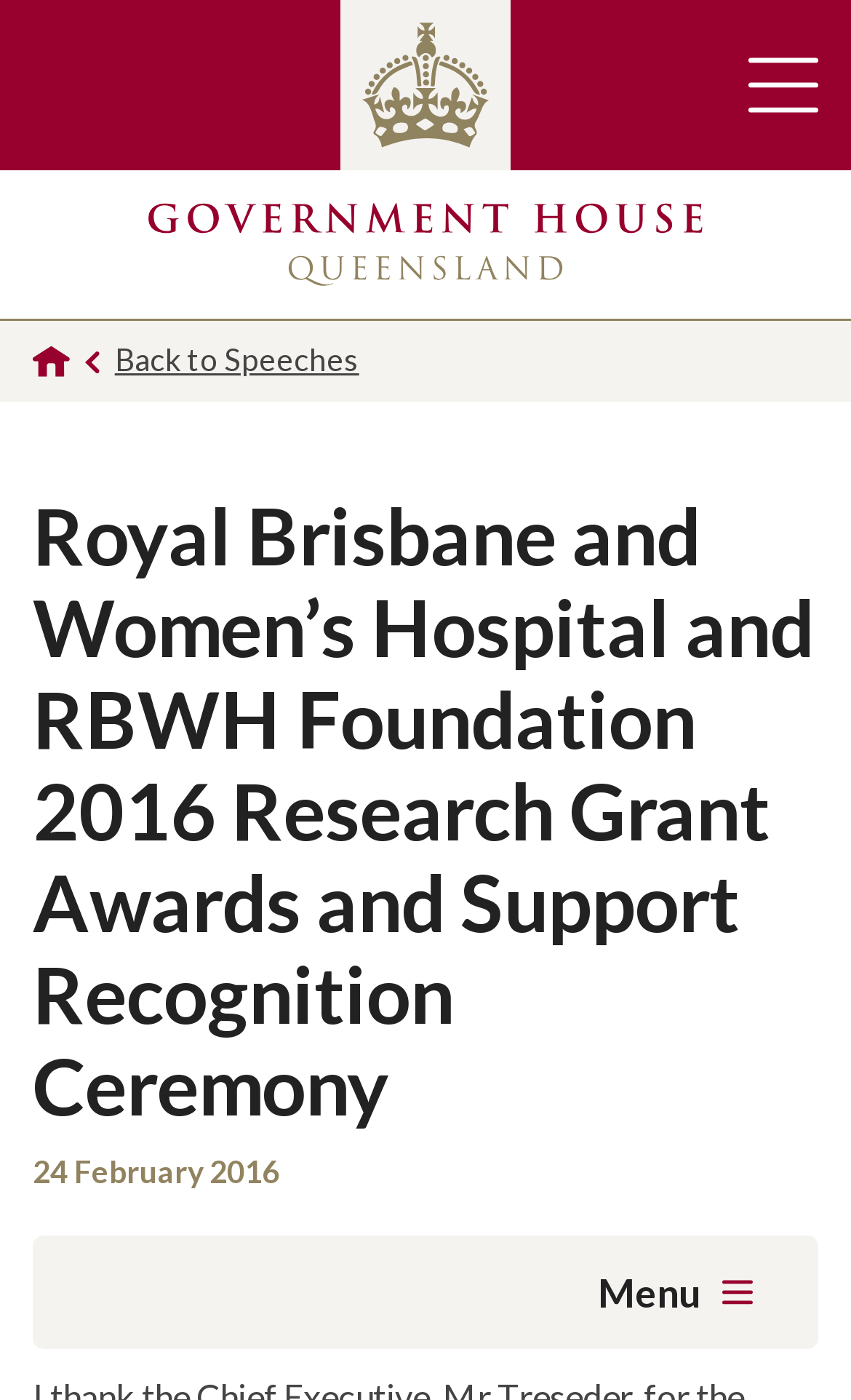Offer an extensive depiction of the webpage and its key elements.

The webpage appears to be an event page for the Royal Brisbane and Women's Hospital and RBWH Foundation 2016 Research Grant Awards and Support Recognition Ceremony, hosted on the Government House Queensland website. 

At the top right corner, there is a button to toggle the main navigation. Next to it, there is a small image. Below these elements, there are three links: "Government House Queensland", "Homepage", and "Back to Speeches", which are positioned from left to right. 

The main content of the page is headed by a large heading that repeats the title of the event. Below the heading, there is a time element that displays the date "24 February 2016". 

At the very bottom of the page, there is a button labeled "Menu" that controls a sidebar navigation, but it is not expanded by default.